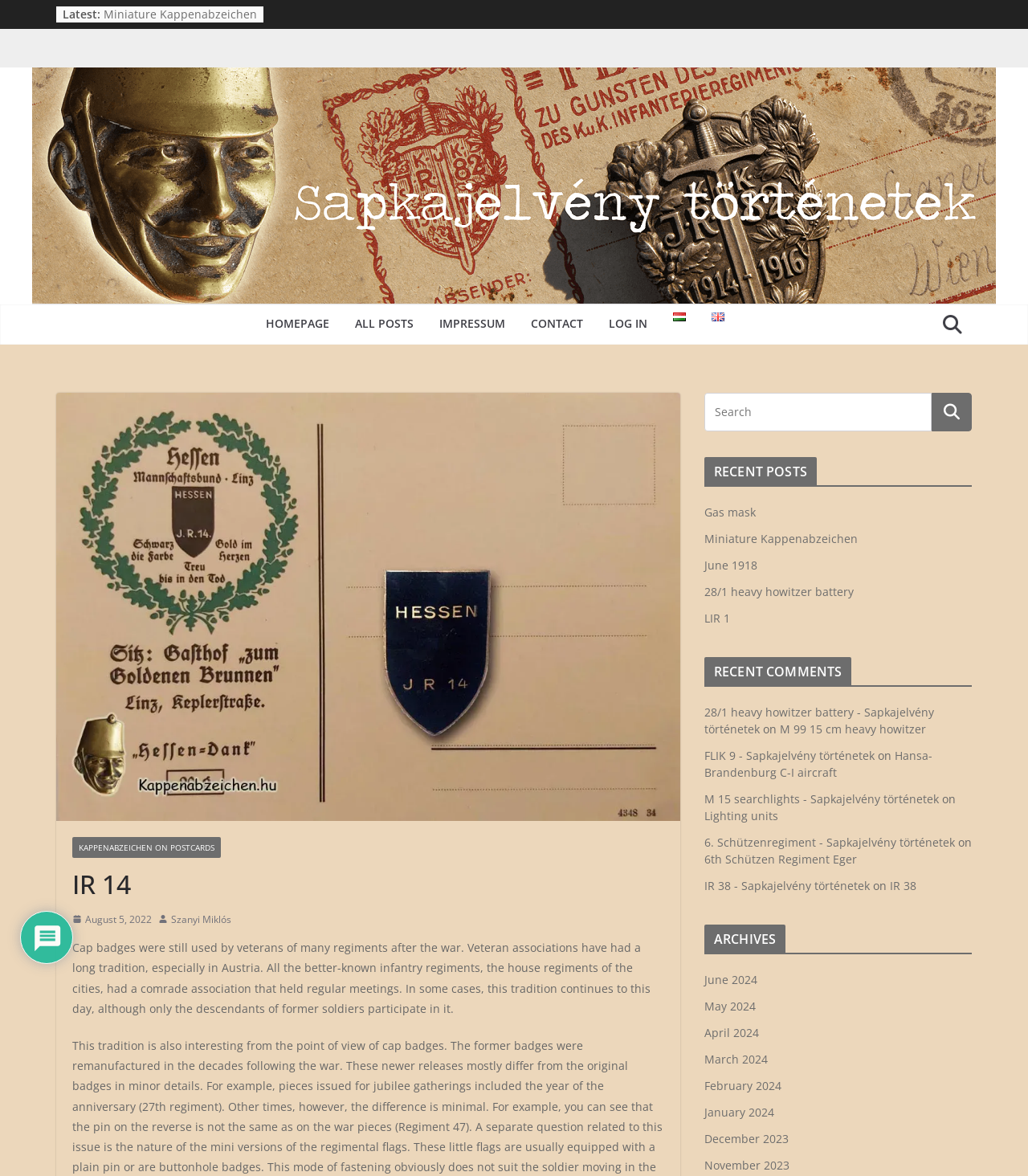What is the title of the post with the date August 5, 2022?
Can you offer a detailed and complete answer to this question?

I found the answer by examining the link with the bounding box coordinates [0.07, 0.774, 0.148, 0.789] which contains the date 'August 5, 2022', and the corresponding heading is 'IR 14'.